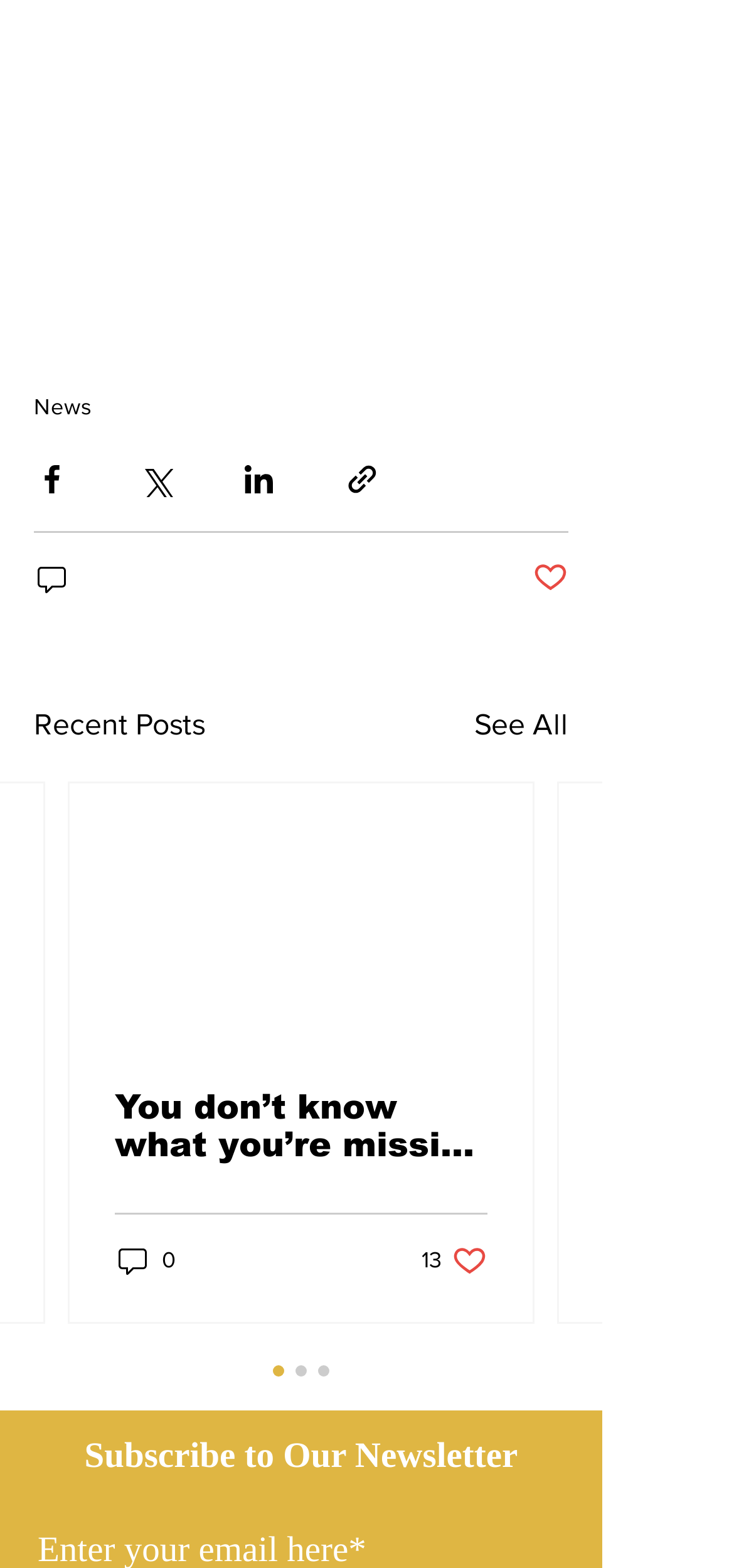Predict the bounding box for the UI component with the following description: "0".

[0.823, 0.834, 0.91, 0.857]